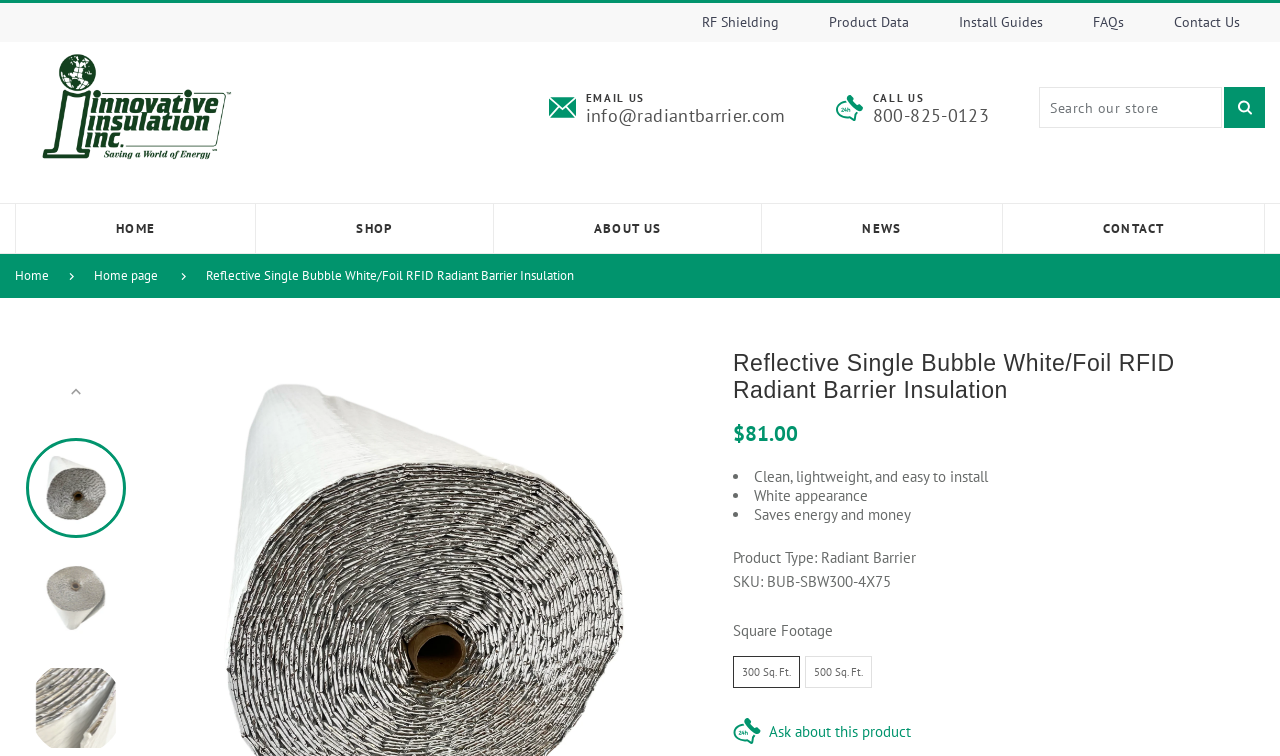Determine the bounding box coordinates of the element that should be clicked to execute the following command: "Contact us".

[0.898, 0.004, 0.988, 0.056]